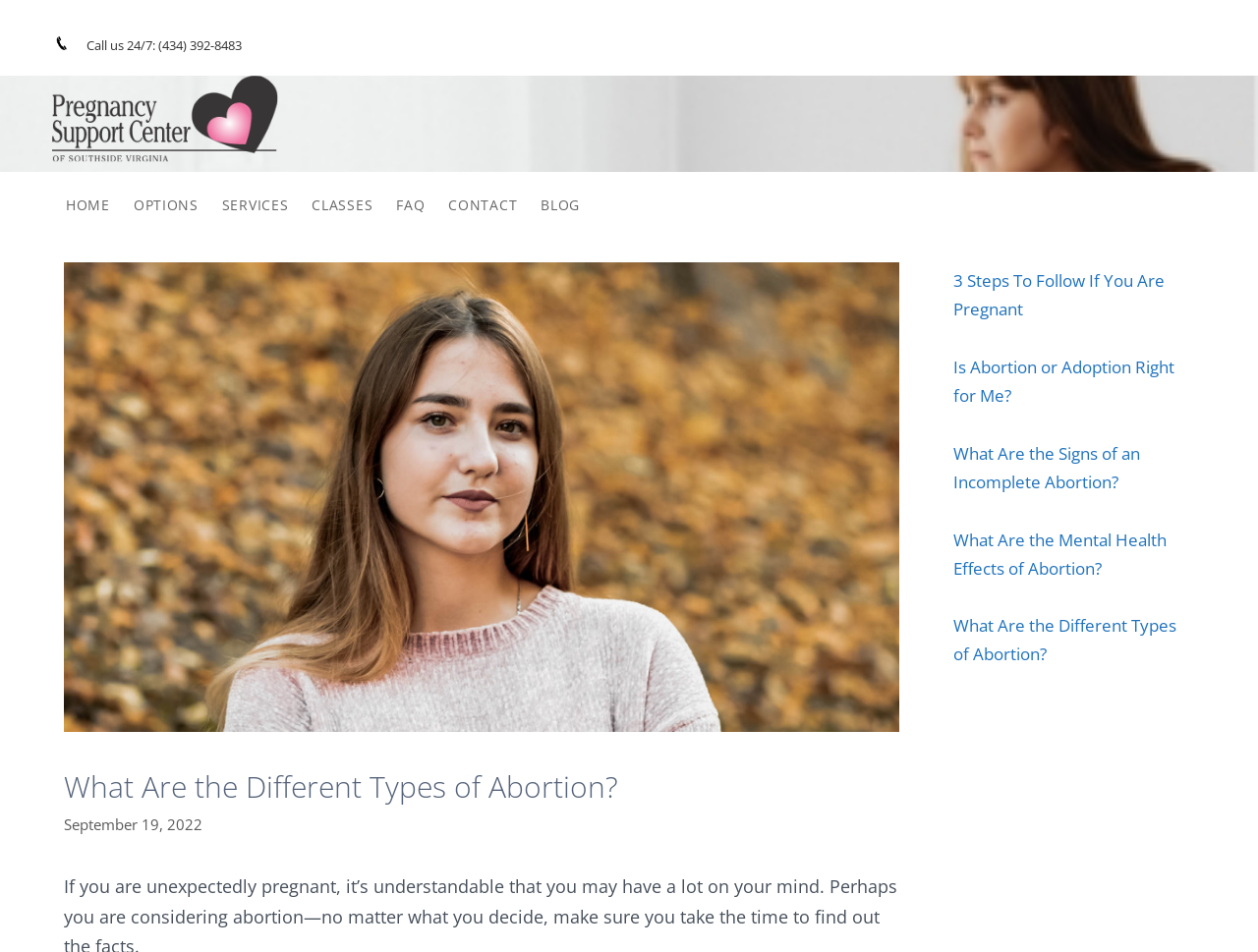Generate the text content of the main heading of the webpage.

What Are the Different Types of Abortion?